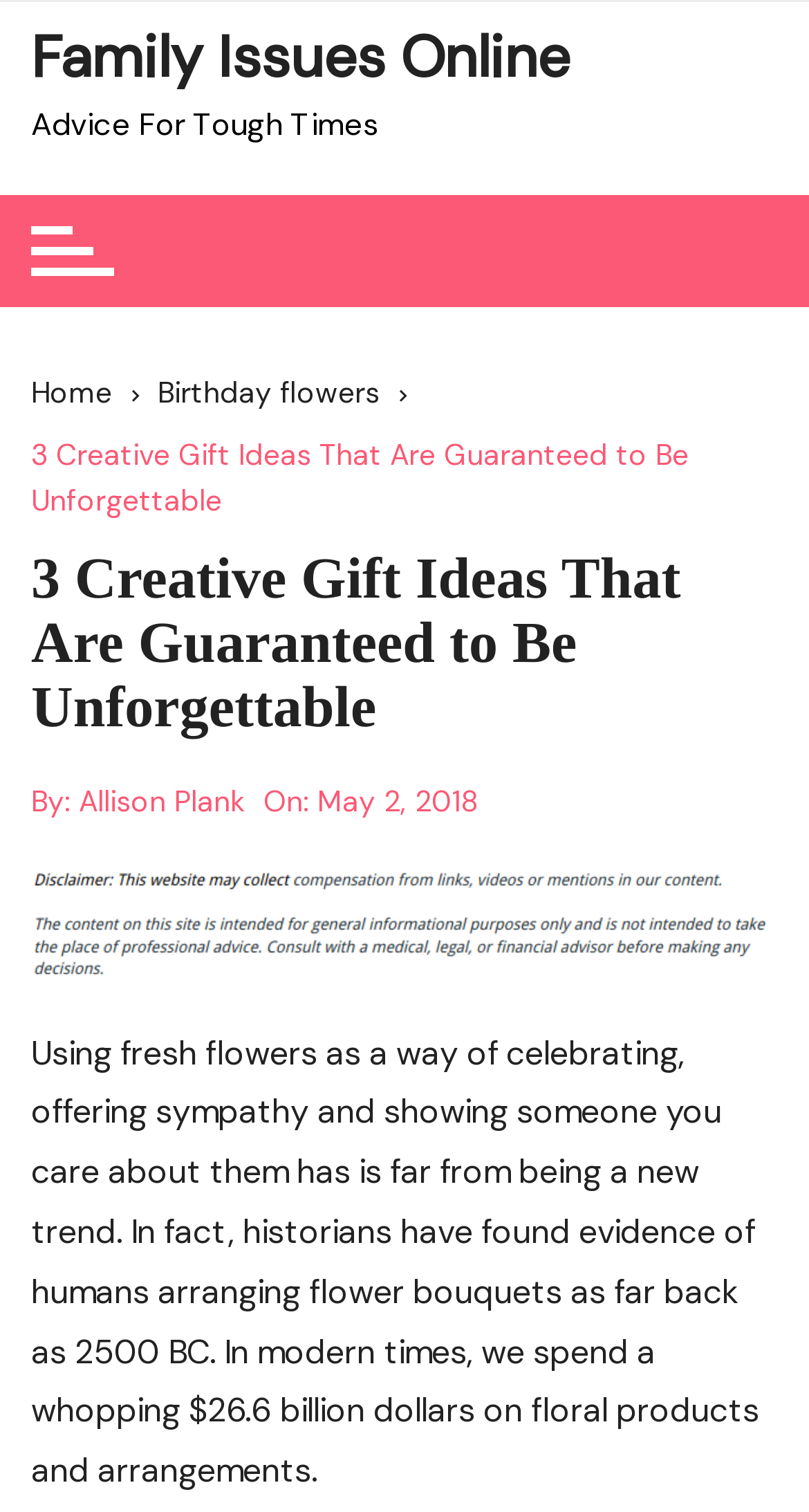Extract the bounding box coordinates for the described element: "Allison Plank". The coordinates should be represented as four float numbers between 0 and 1: [left, top, right, bottom].

[0.097, 0.514, 0.303, 0.545]